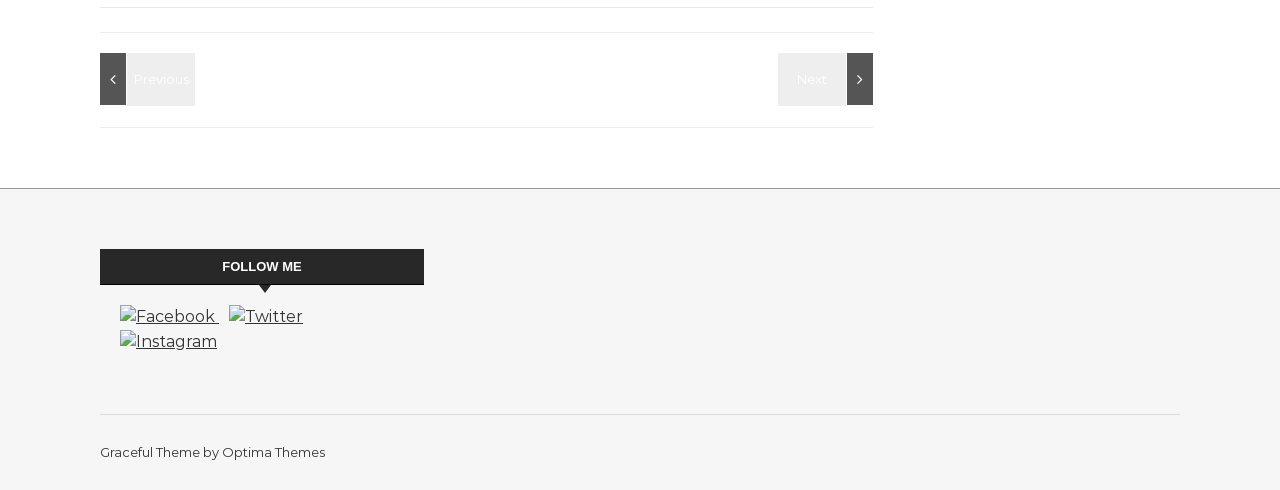Please reply to the following question using a single word or phrase: 
How many social media links are present?

3